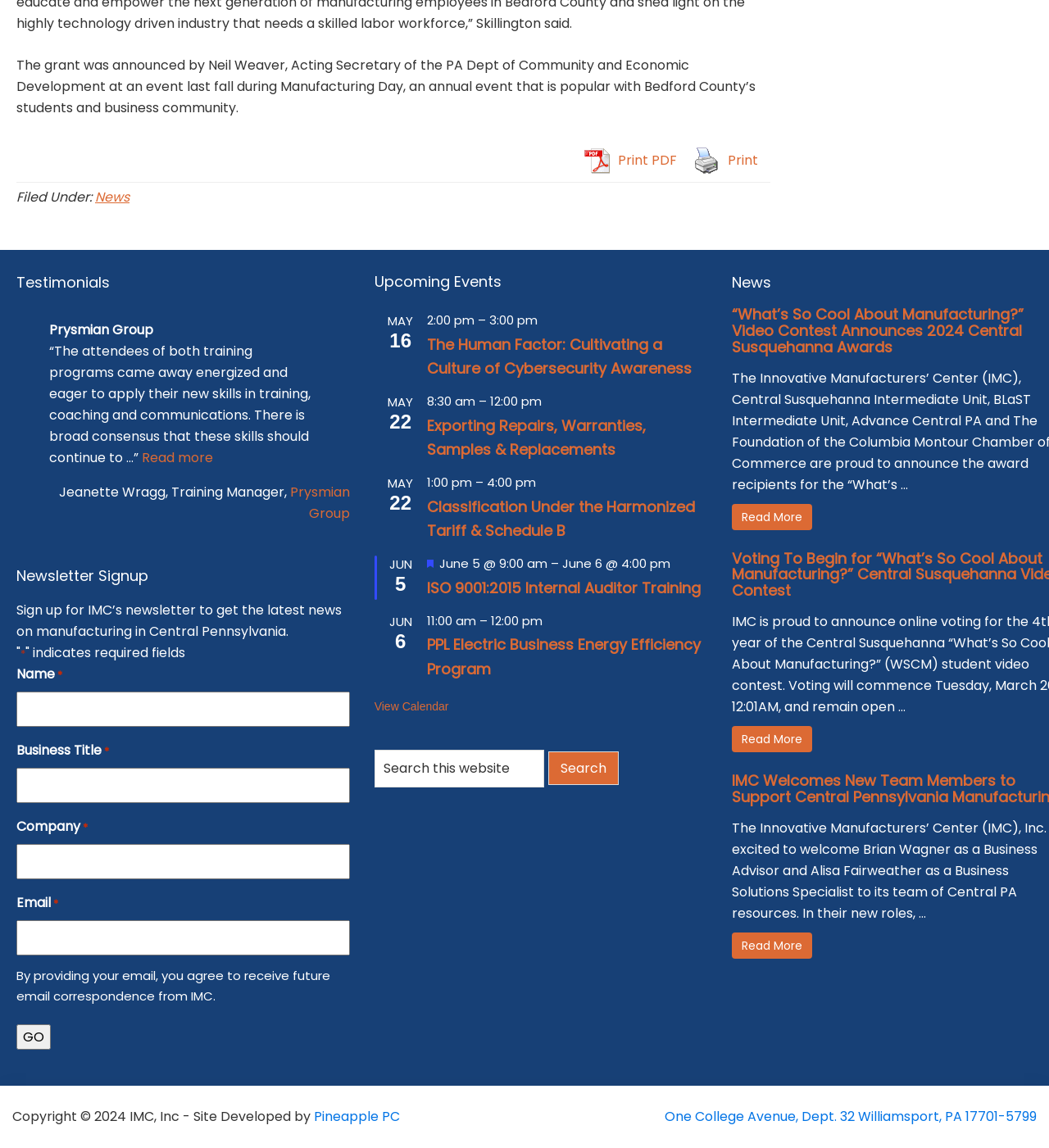Locate the bounding box coordinates of the clickable area to execute the instruction: "Read more about Prysmian Group". Provide the coordinates as four float numbers between 0 and 1, represented as [left, top, right, bottom].

[0.135, 0.199, 0.203, 0.216]